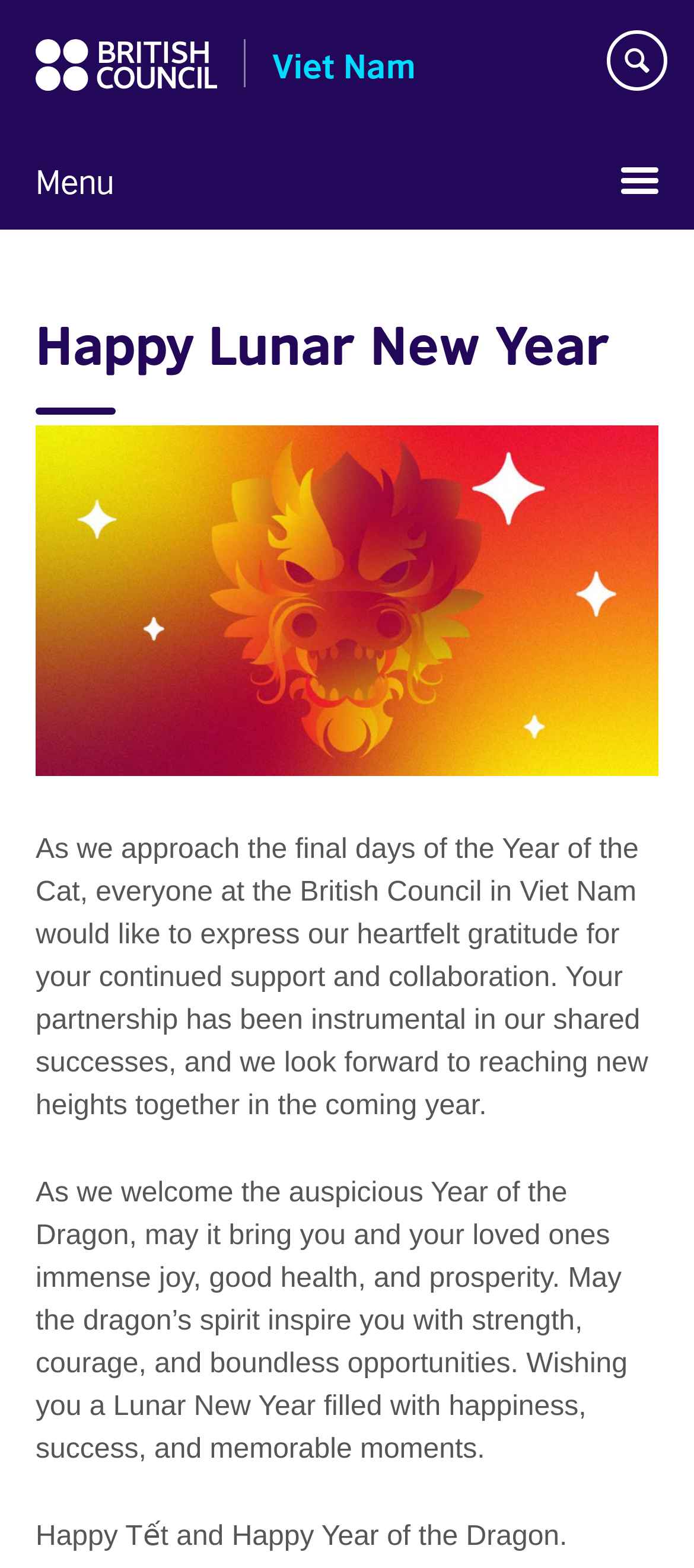Give a one-word or one-phrase response to the question: 
What is the language selection option?

Choose your language